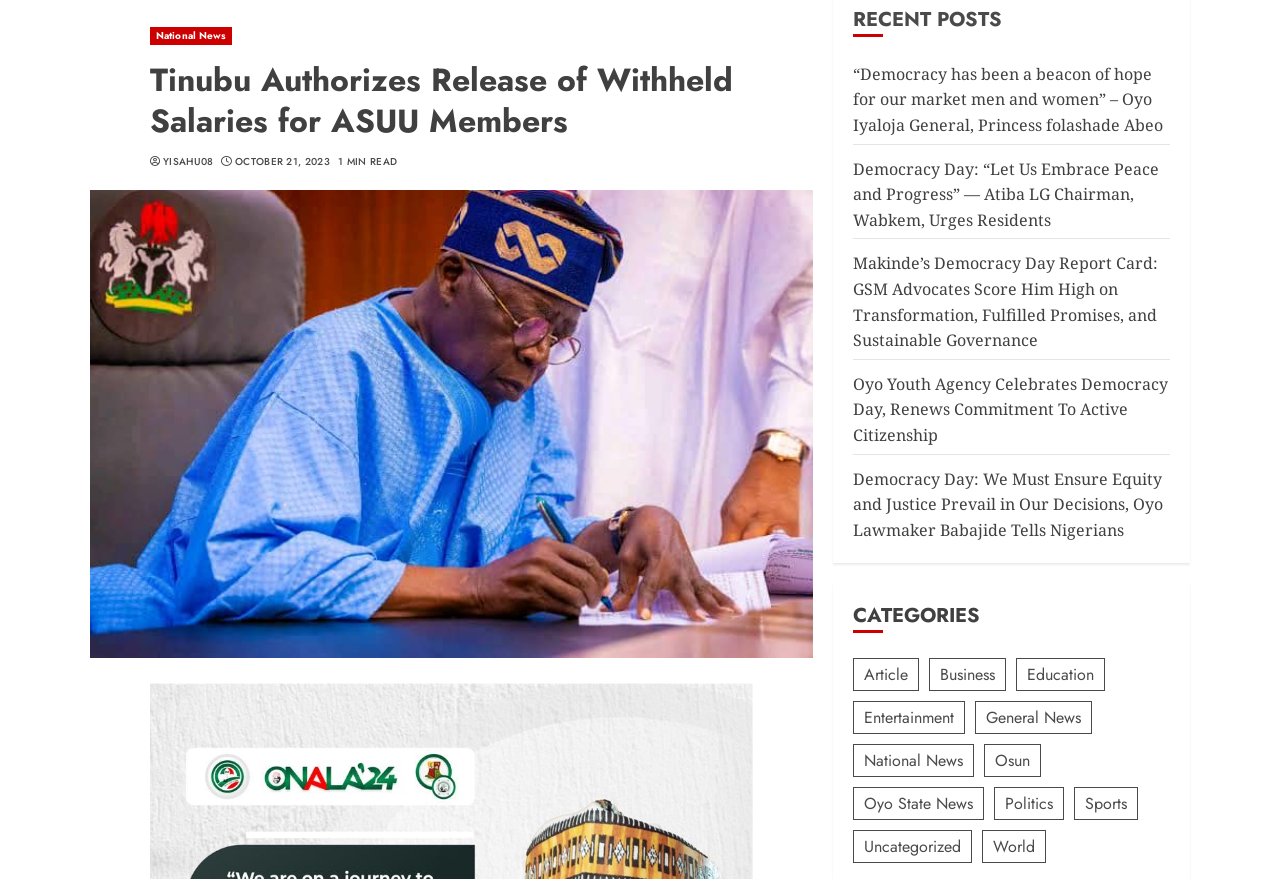Given the element description, predict the bounding box coordinates in the format (top-left x, top-left y, bottom-right x, bottom-right y), using floating point numbers between 0 and 1: National News

[0.117, 0.03, 0.181, 0.051]